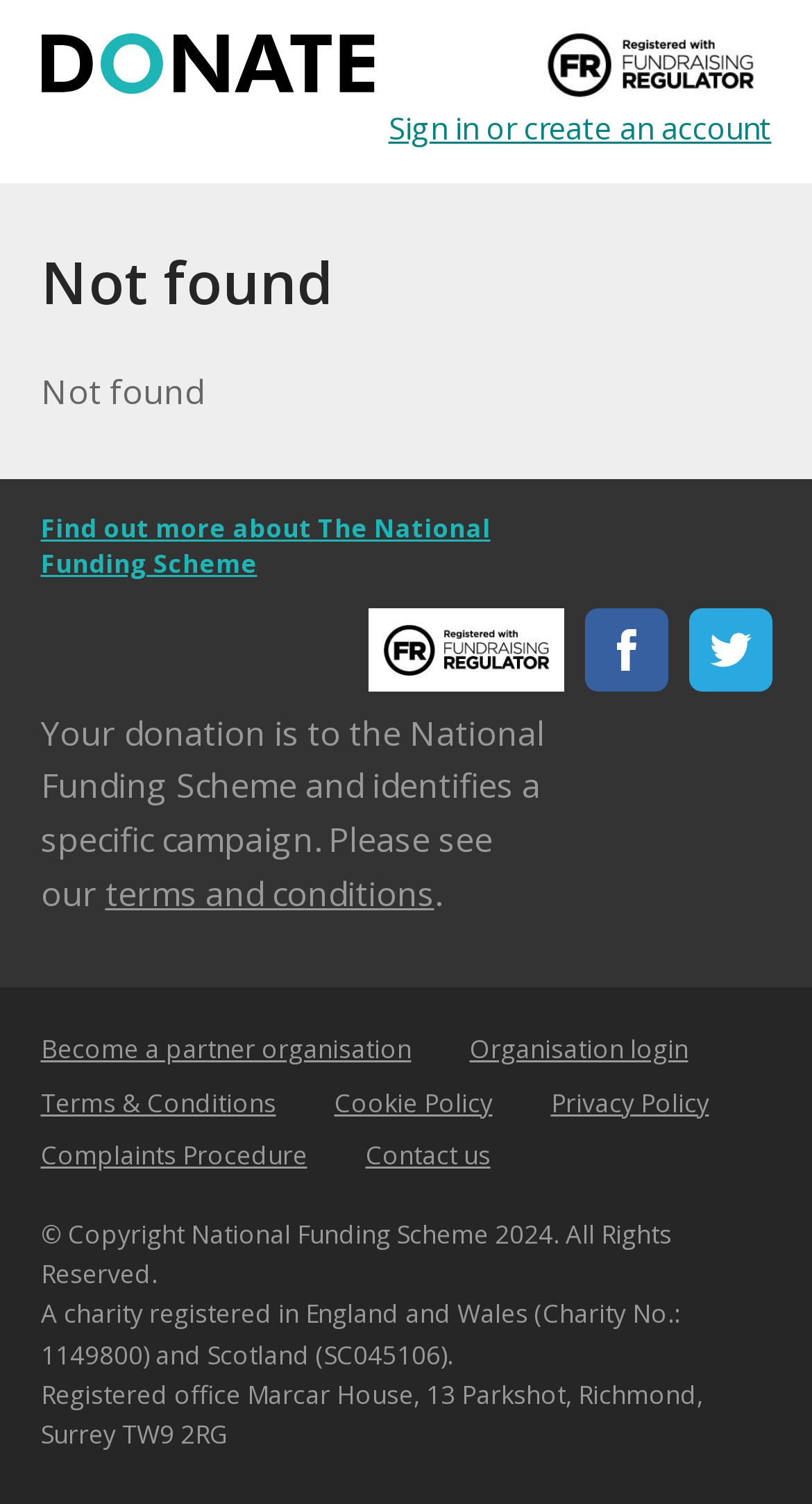Predict the bounding box coordinates for the UI element described as: "alt="Fundraising Regulator"". The coordinates should be four float numbers between 0 and 1, presented as [left, top, right, bottom].

[0.454, 0.442, 0.694, 0.466]